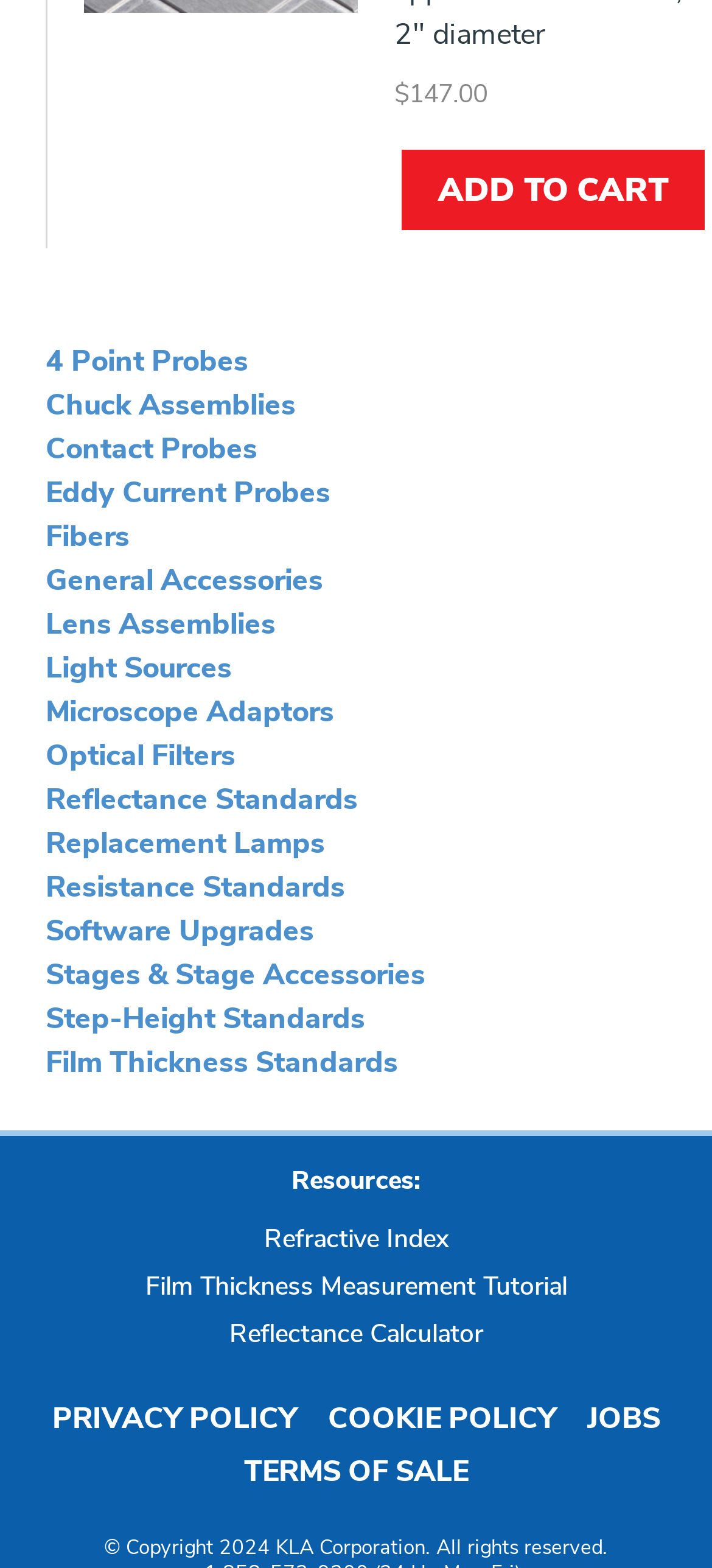Identify the bounding box of the UI element described as follows: "cookie policy". Provide the coordinates as four float numbers in the range of 0 to 1 [left, top, right, bottom].

[0.46, 0.892, 0.781, 0.918]